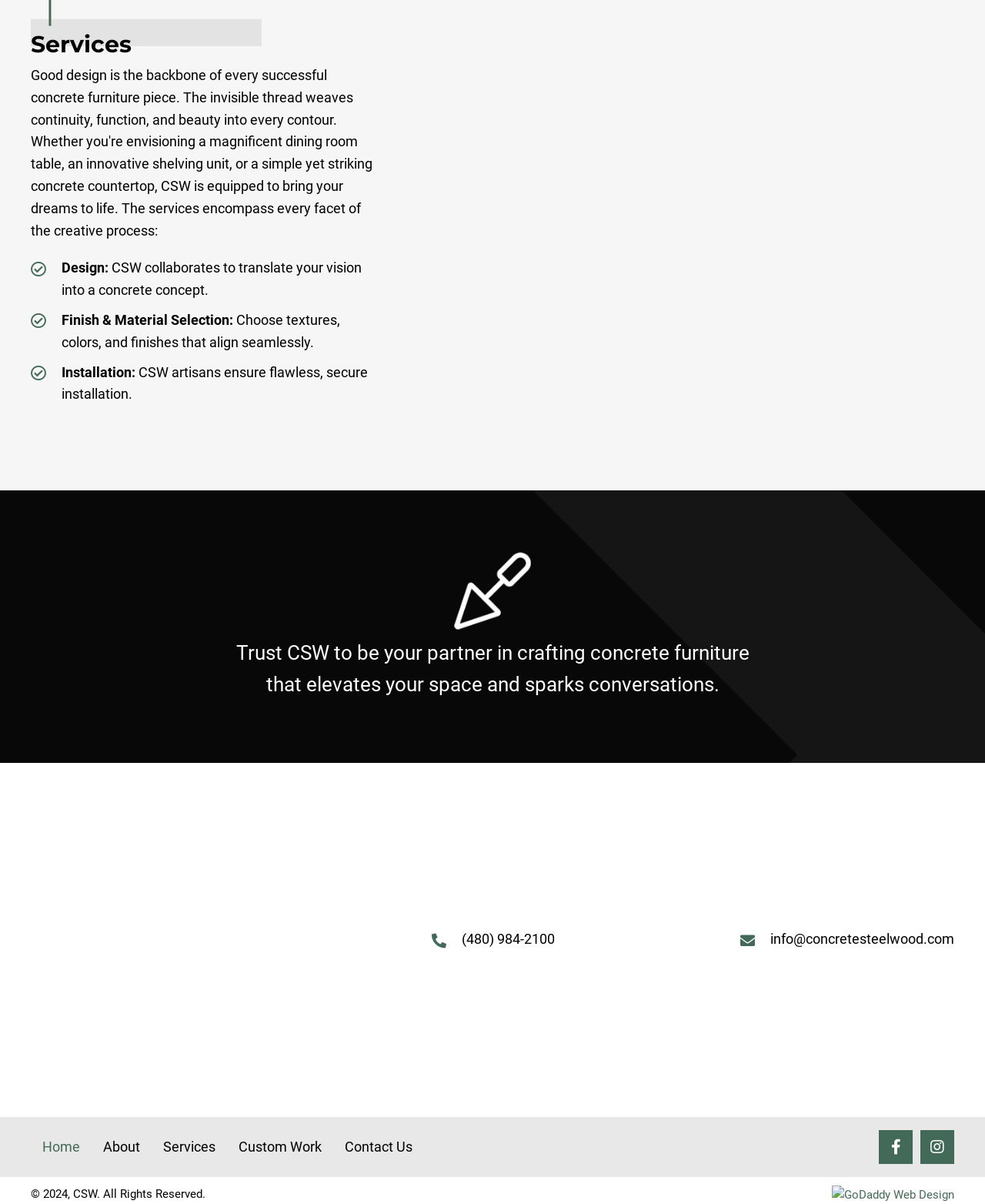What is the purpose of CSW?
Give a detailed and exhaustive answer to the question.

I inferred the purpose of CSW by reading the text on the webpage, which mentions 'crafting concrete furniture that elevates your space and sparks conversations.' This suggests that CSW is a company that designs and creates custom concrete furniture.